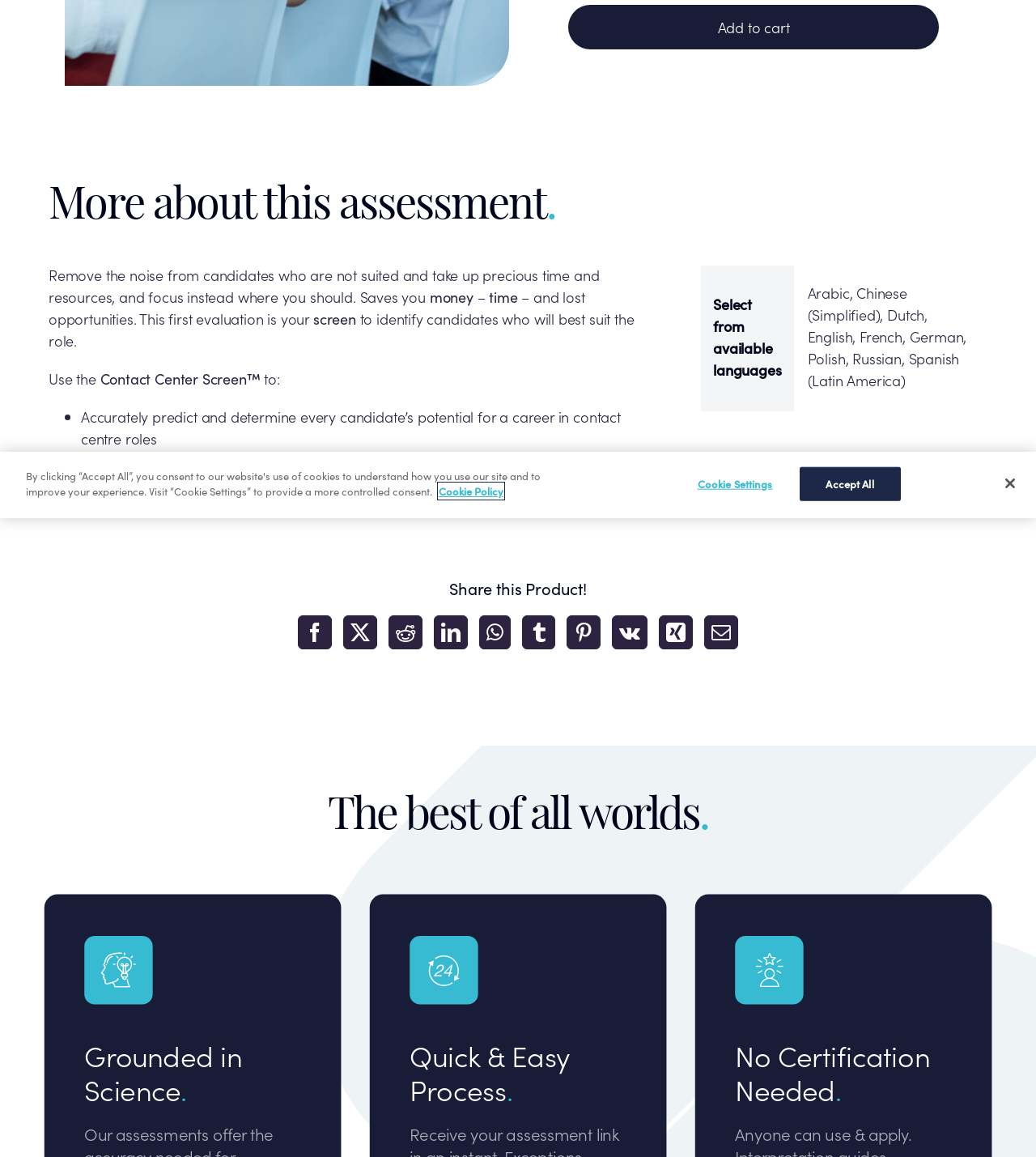Find and provide the bounding box coordinates for the UI element described with: "Cookie Policy".

[0.423, 0.418, 0.486, 0.431]